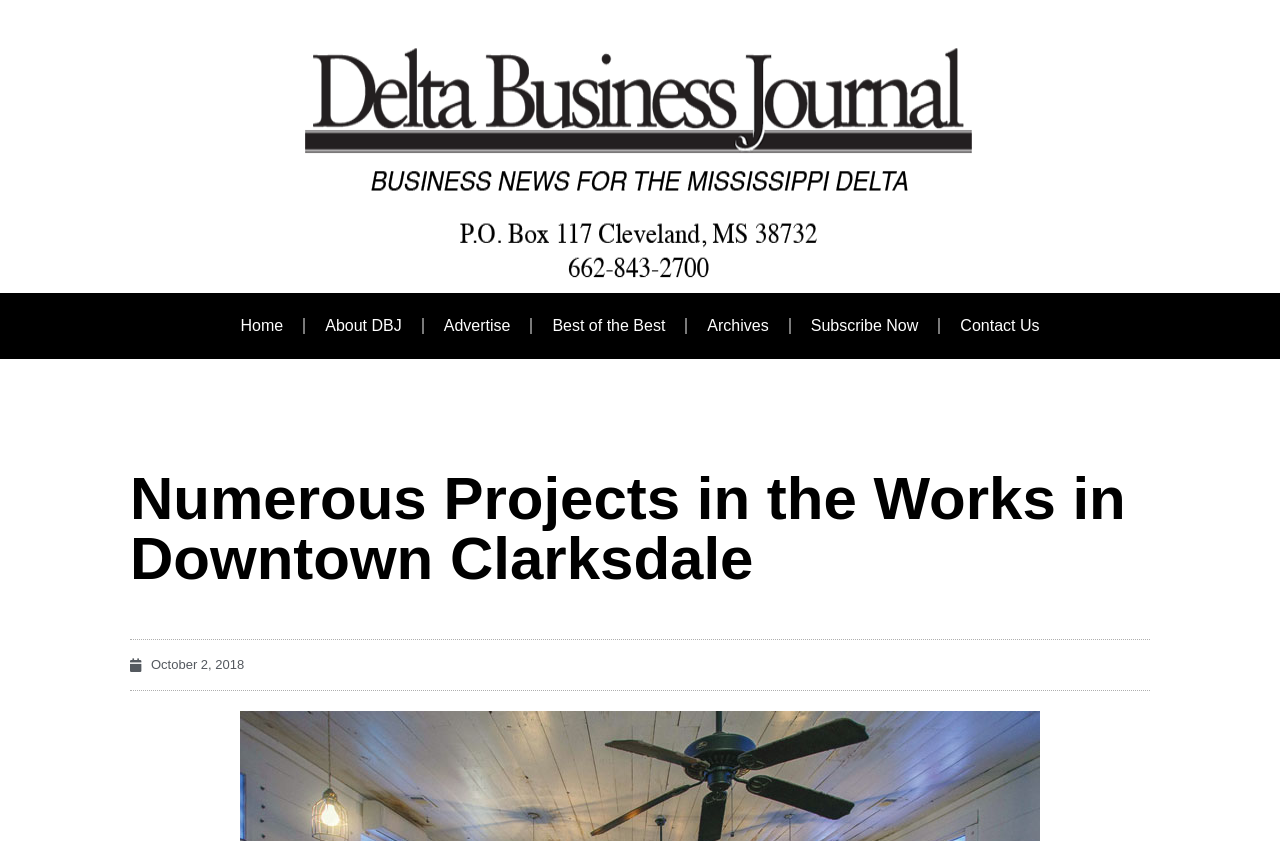Please determine the bounding box coordinates of the element's region to click for the following instruction: "contact us".

[0.735, 0.361, 0.828, 0.415]